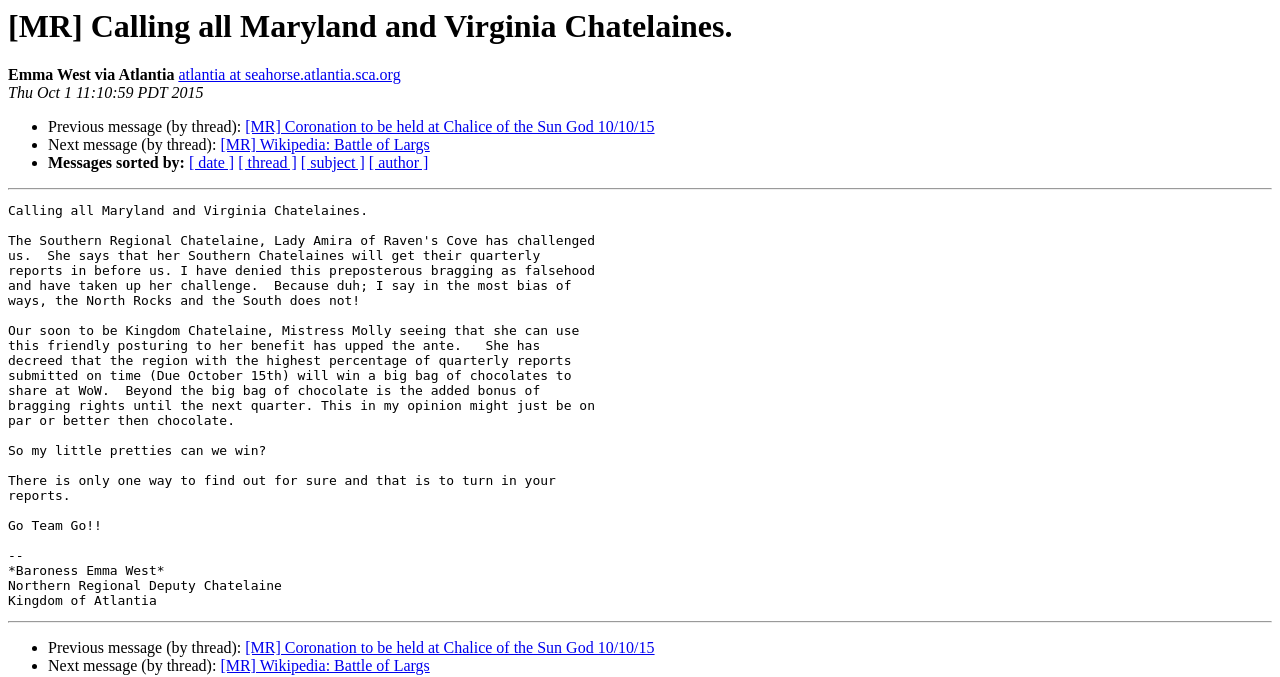What are the options to sort messages by?
Refer to the image and offer an in-depth and detailed answer to the question.

The options to sort messages by can be found by looking at the links '[ date ]', '[ thread ]', '[ subject ]', and '[ author ]' which are located below the separator.